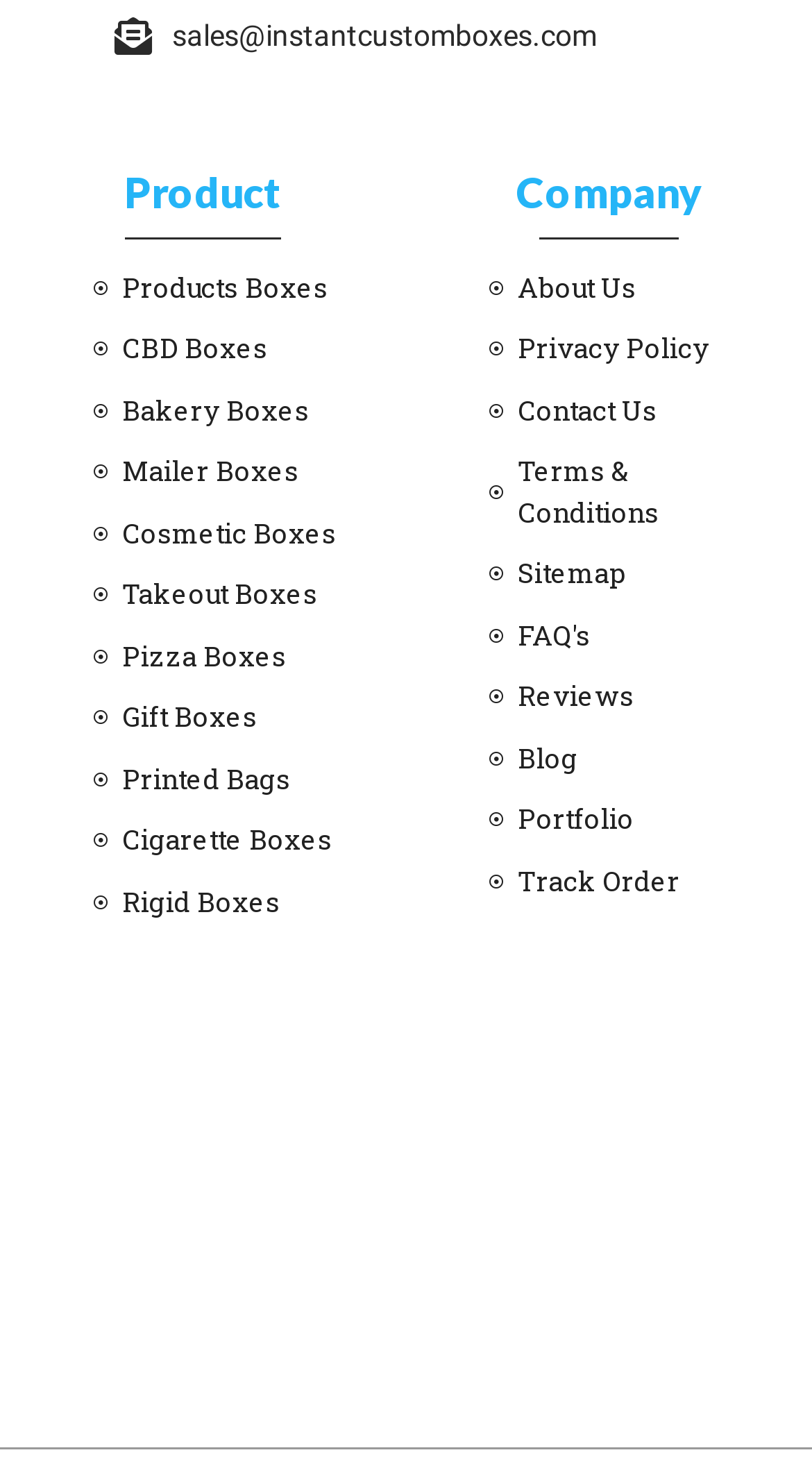Locate the bounding box coordinates of the clickable part needed for the task: "Check FAQ's".

[0.603, 0.418, 0.728, 0.445]